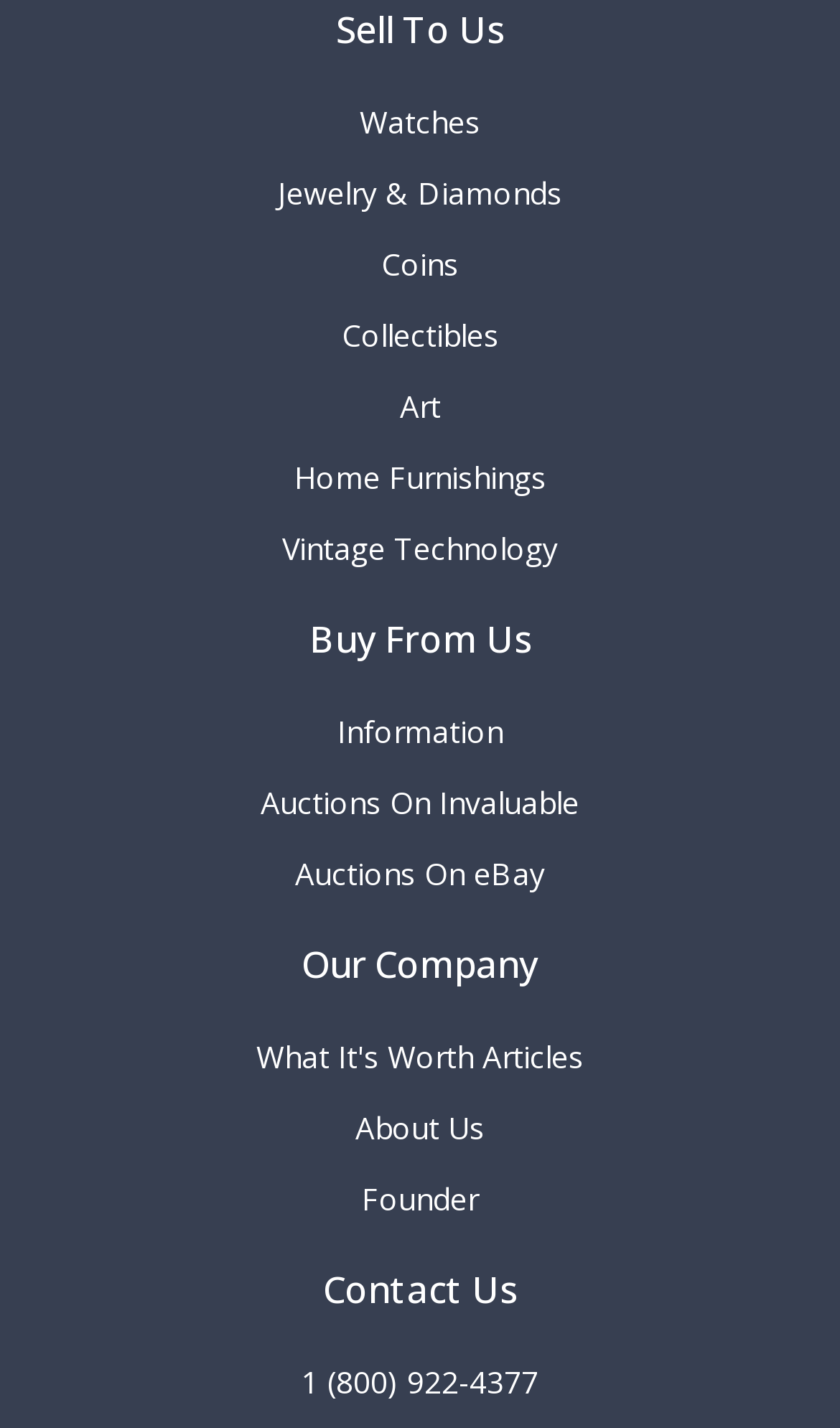Pinpoint the bounding box coordinates of the area that must be clicked to complete this instruction: "Contact Us by phone".

[0.359, 0.958, 0.641, 0.979]